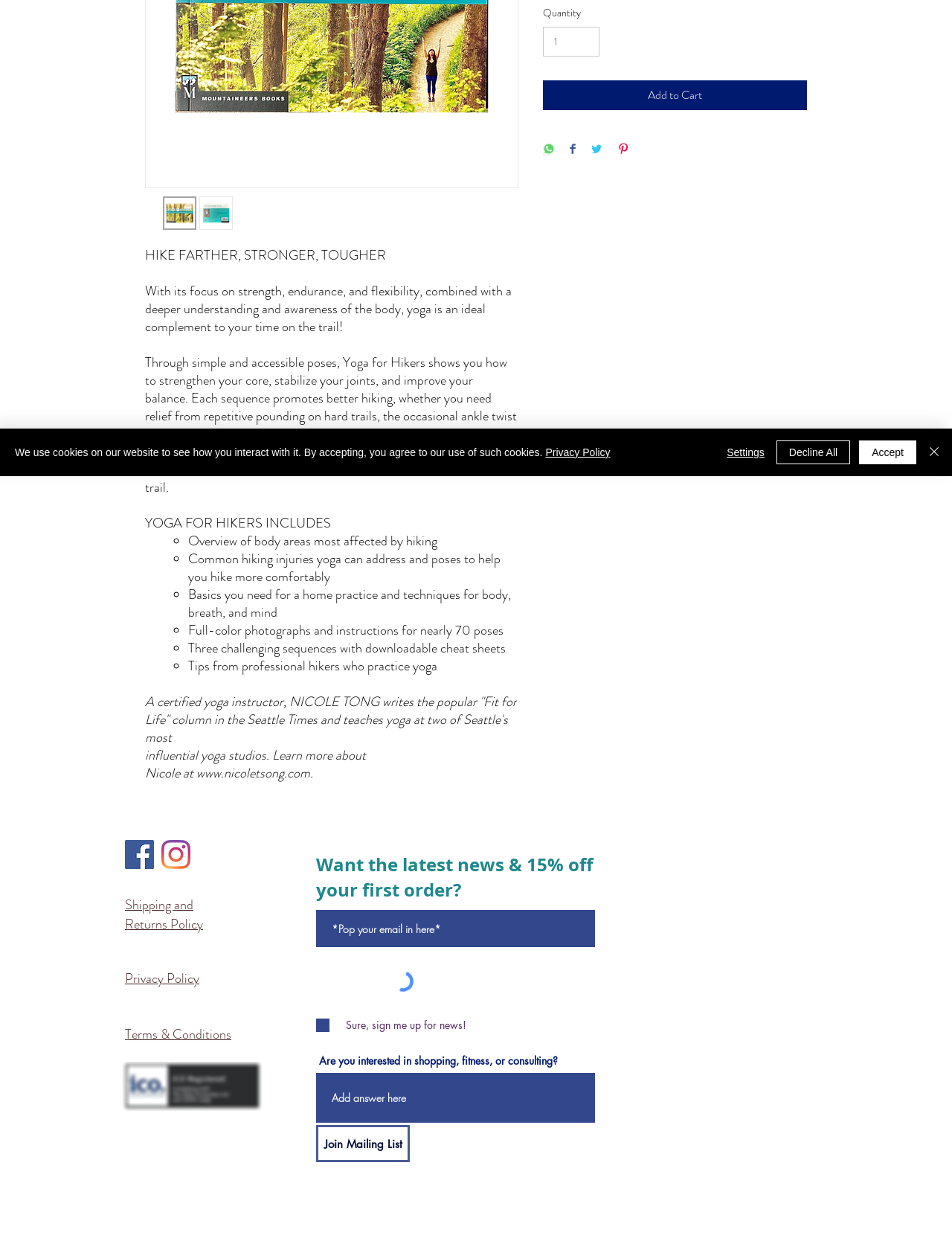Locate the bounding box for the described UI element: "Privacy Policy". Ensure the coordinates are four float numbers between 0 and 1, formatted as [left, top, right, bottom].

[0.131, 0.779, 0.209, 0.794]